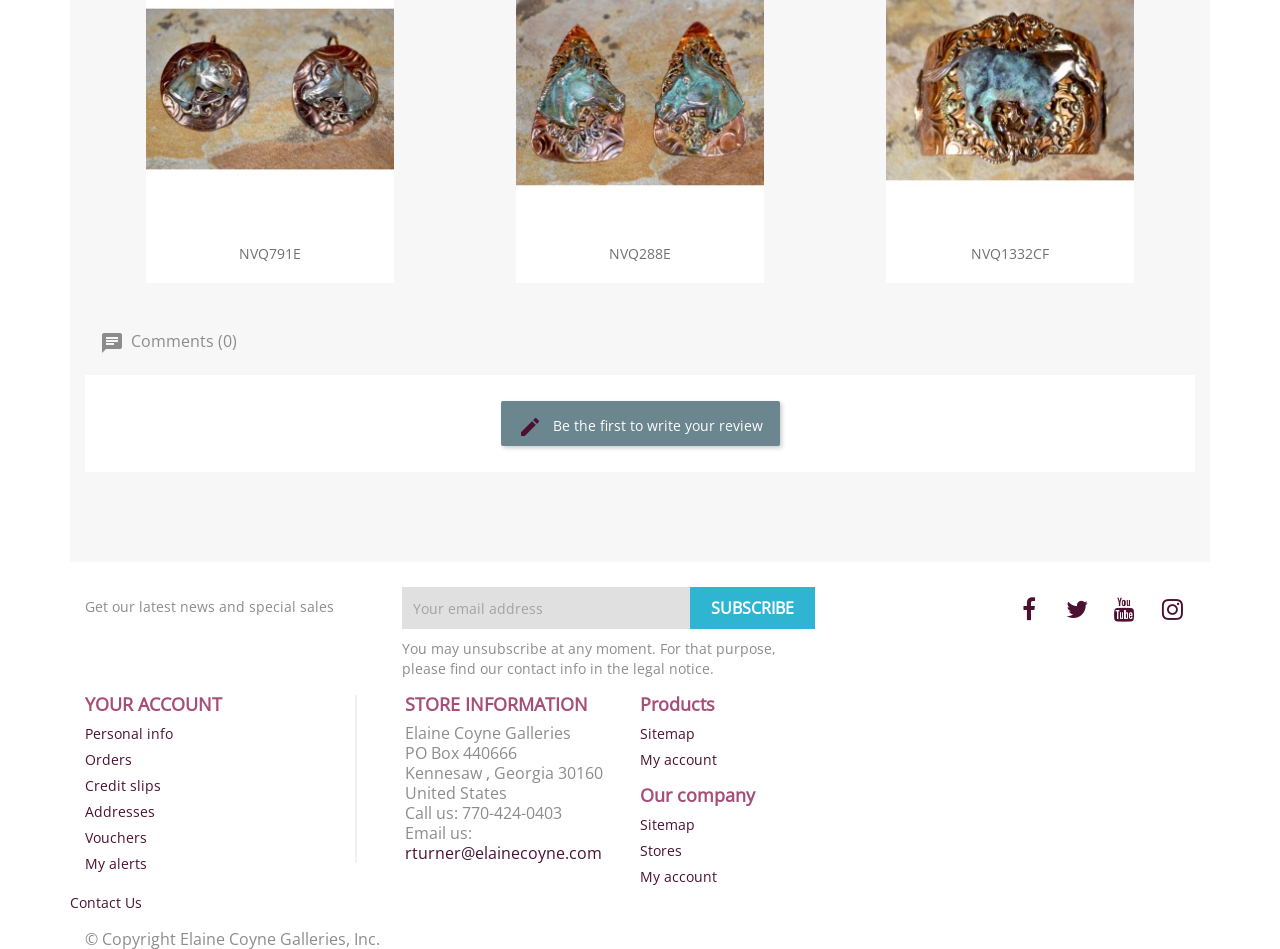What is the purpose of the button 'edit Be the first to write your review'?
Please respond to the question with as much detail as possible.

The button 'edit Be the first to write your review' is located below the 'Comments' section, suggesting that it is intended for users to write a review for the products.